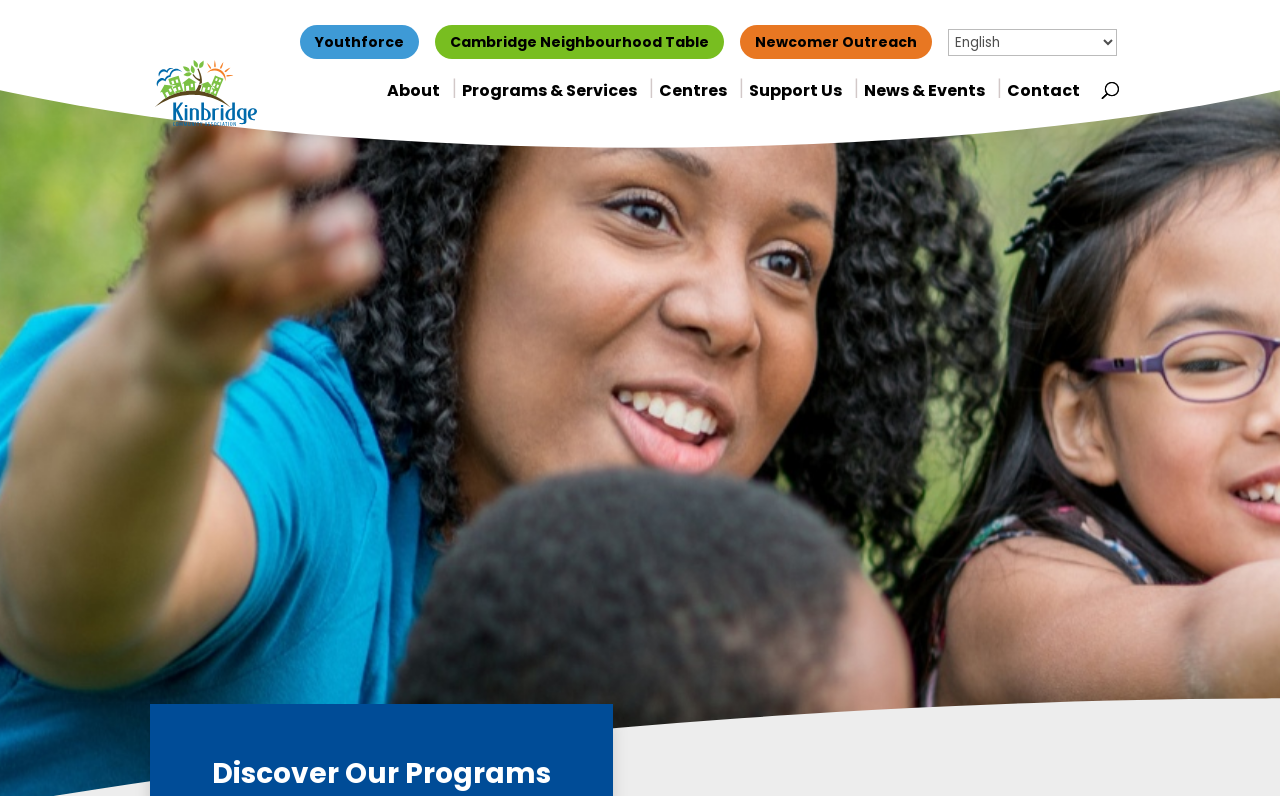Determine the coordinates of the bounding box that should be clicked to complete the instruction: "Click on Youthforce link". The coordinates should be represented by four float numbers between 0 and 1: [left, top, right, bottom].

[0.234, 0.031, 0.327, 0.074]